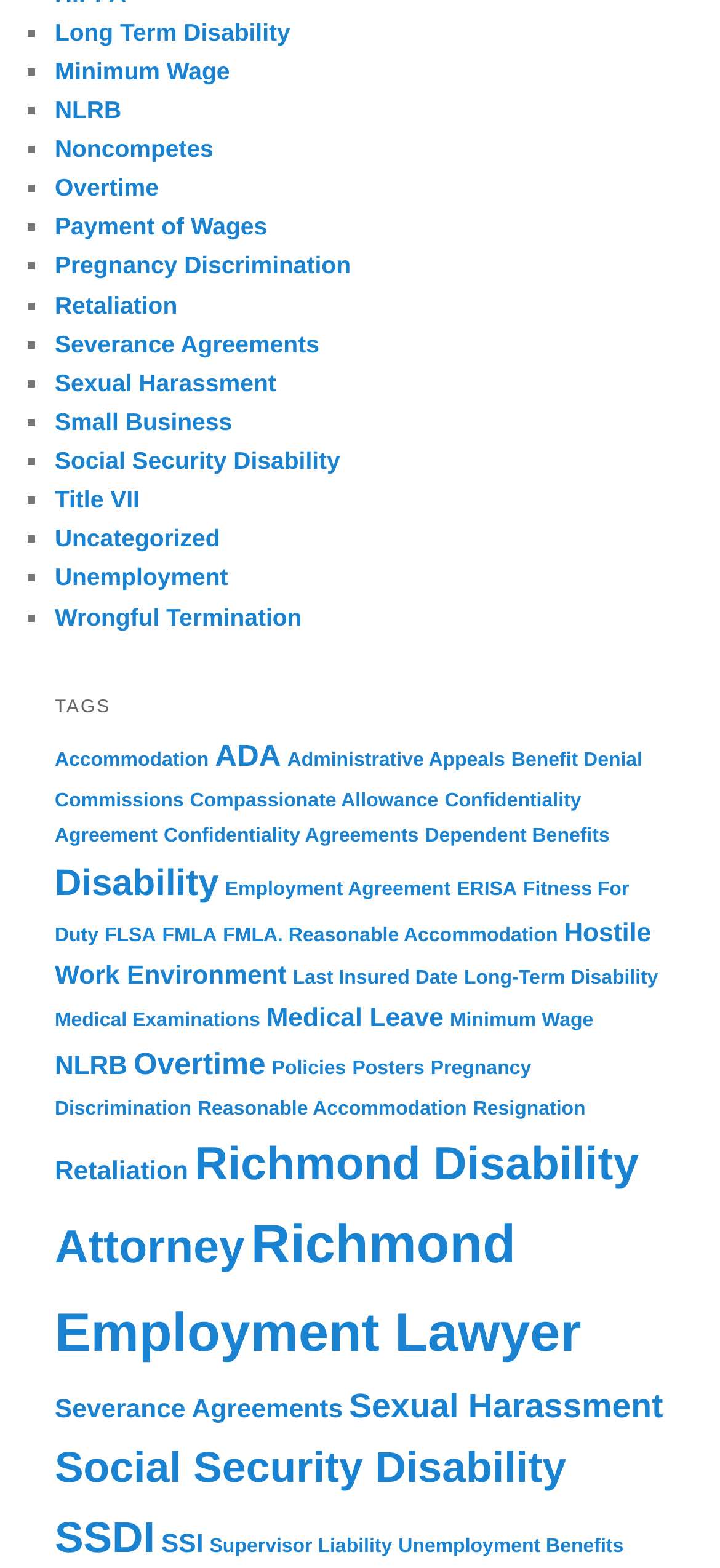Locate the coordinates of the bounding box for the clickable region that fulfills this instruction: "Learn about ADA".

[0.299, 0.472, 0.39, 0.493]